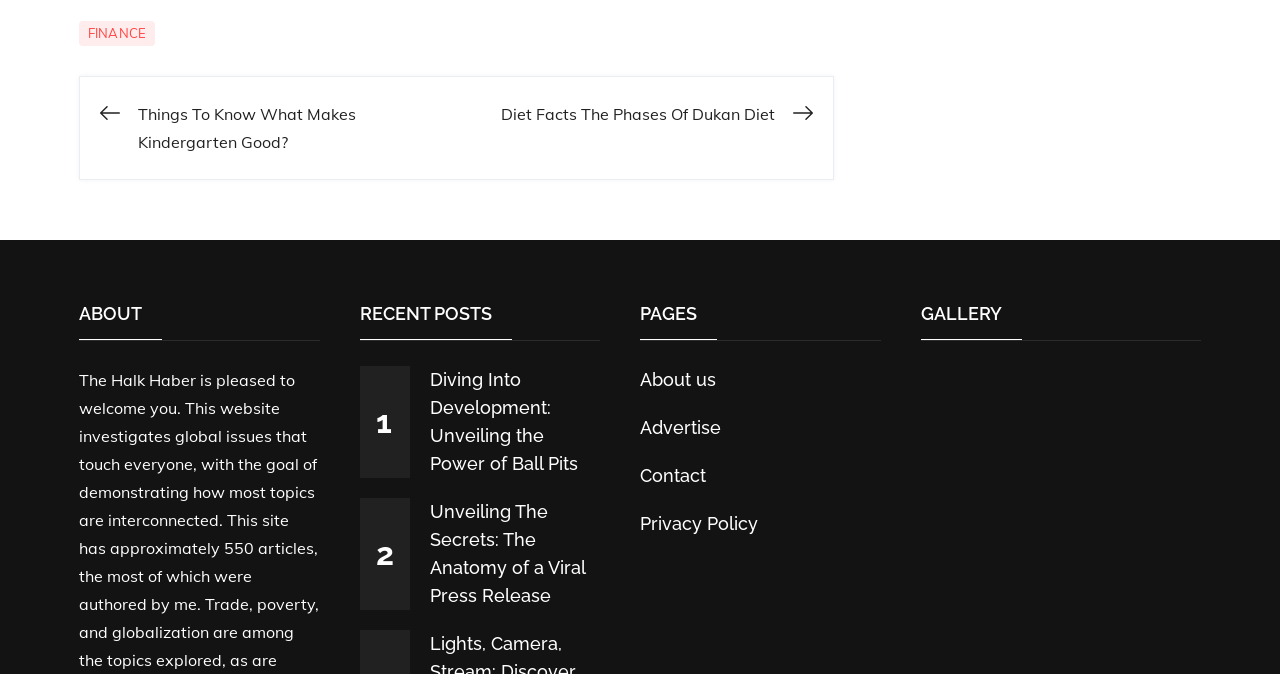What is the title of the section that contains the links 'About us', 'Advertise', and 'Contact'?
Using the image, elaborate on the answer with as much detail as possible.

The links 'About us', 'Advertise', and 'Contact' are located under a heading 'PAGES', which suggests that this section is titled 'PAGES'.